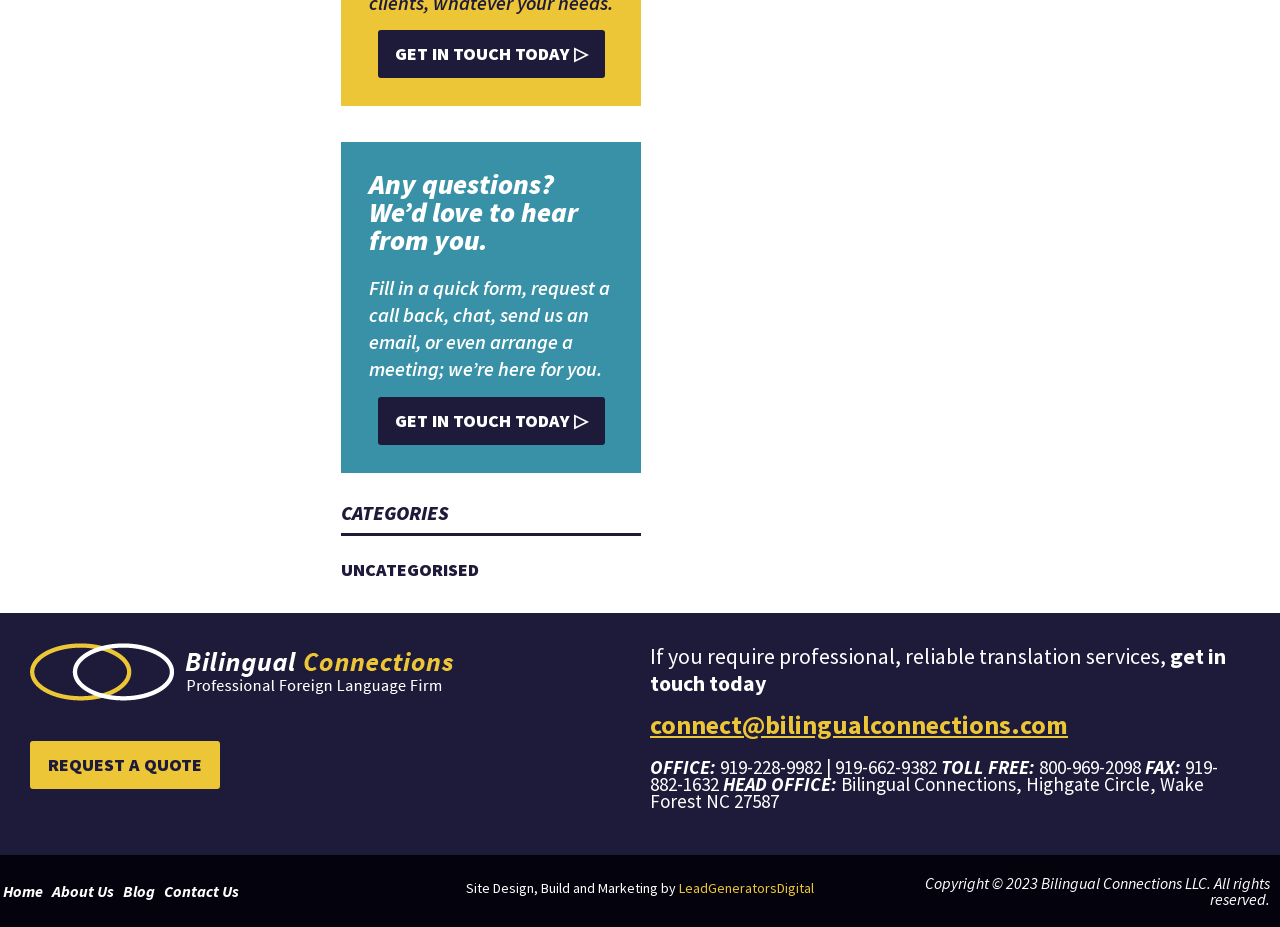Identify the bounding box for the described UI element. Provide the coordinates in (top-left x, top-left y, bottom-right x, bottom-right y) format with values ranging from 0 to 1: GET IN TOUCH TODAY ▷

[0.295, 0.033, 0.472, 0.085]